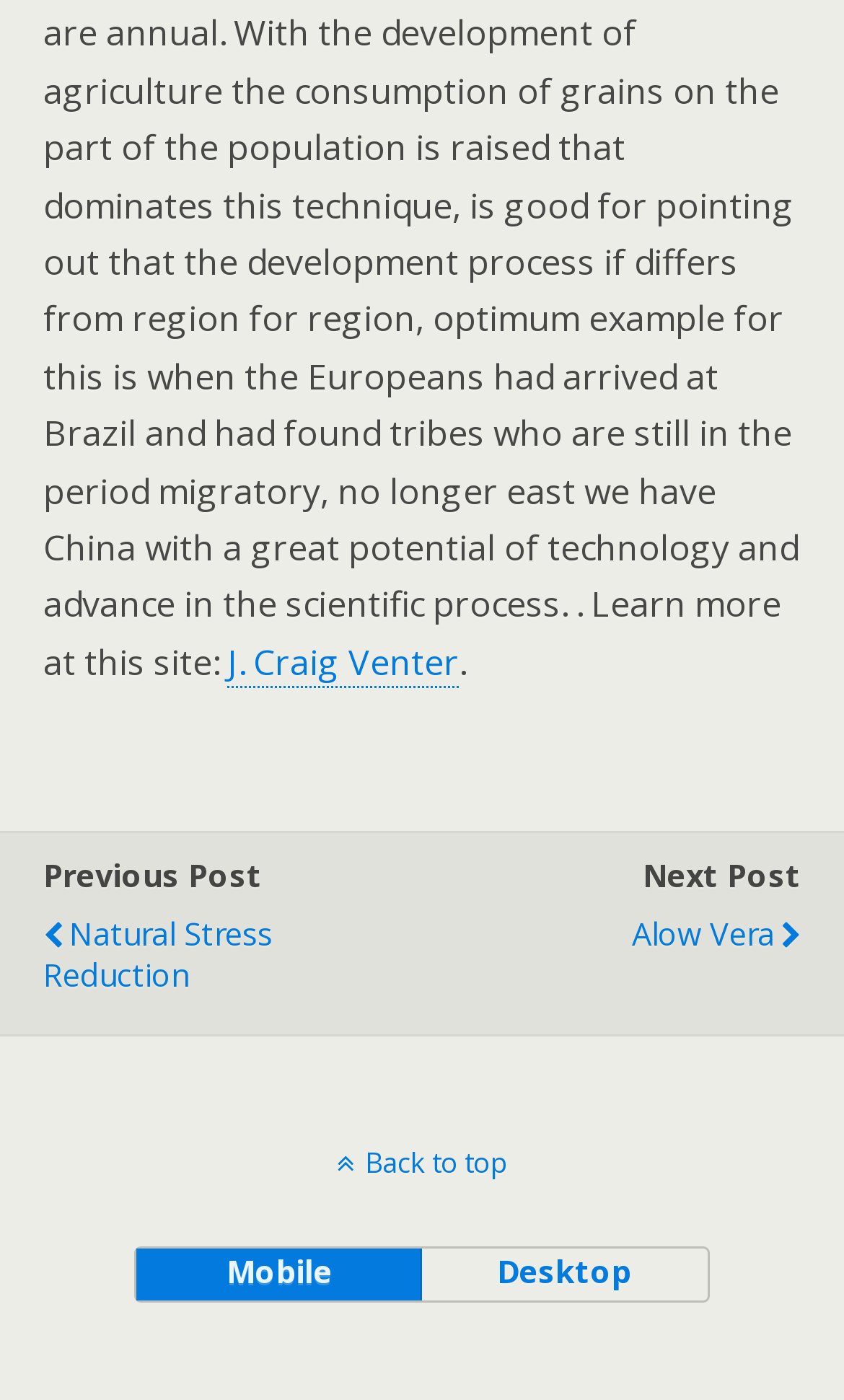Analyze the image and give a detailed response to the question:
What is the title of the previous post?

The link 'Natural Stress Reduction' is located next to the 'Previous Post' text, suggesting that it is the title of the previous post on this webpage.